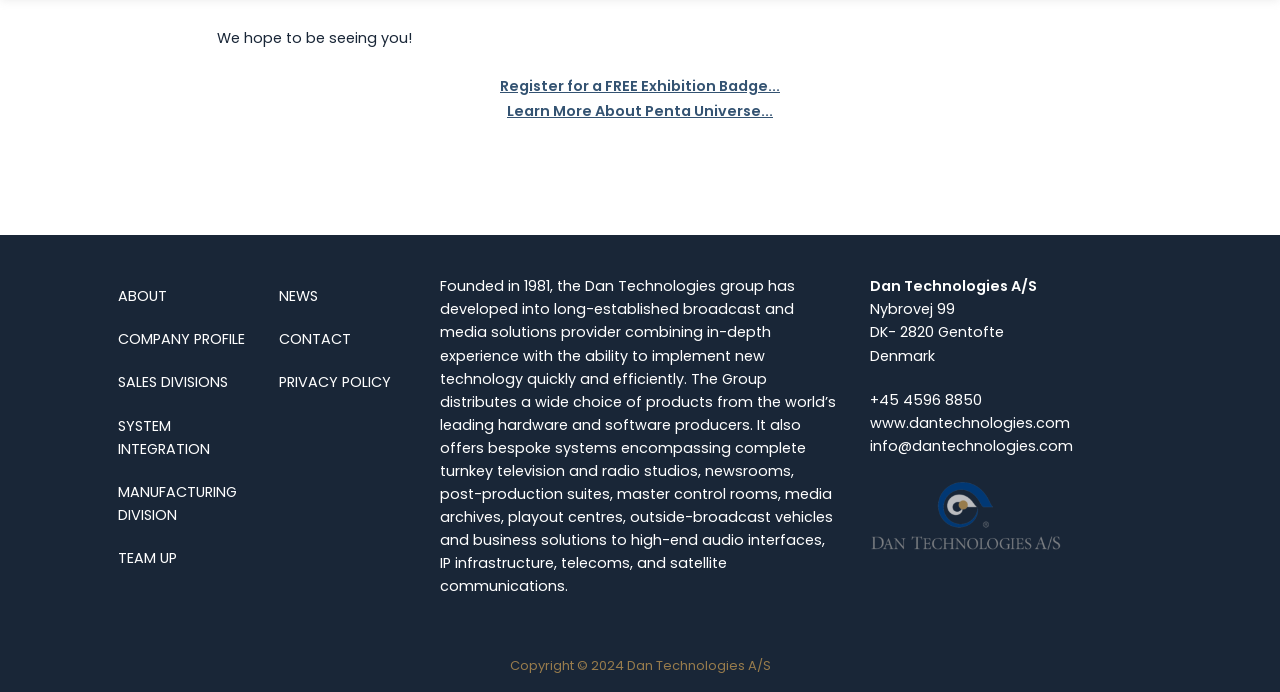Can you pinpoint the bounding box coordinates for the clickable element required for this instruction: "Go to ABOUT page"? The coordinates should be four float numbers between 0 and 1, i.e., [left, top, right, bottom].

[0.092, 0.398, 0.195, 0.46]